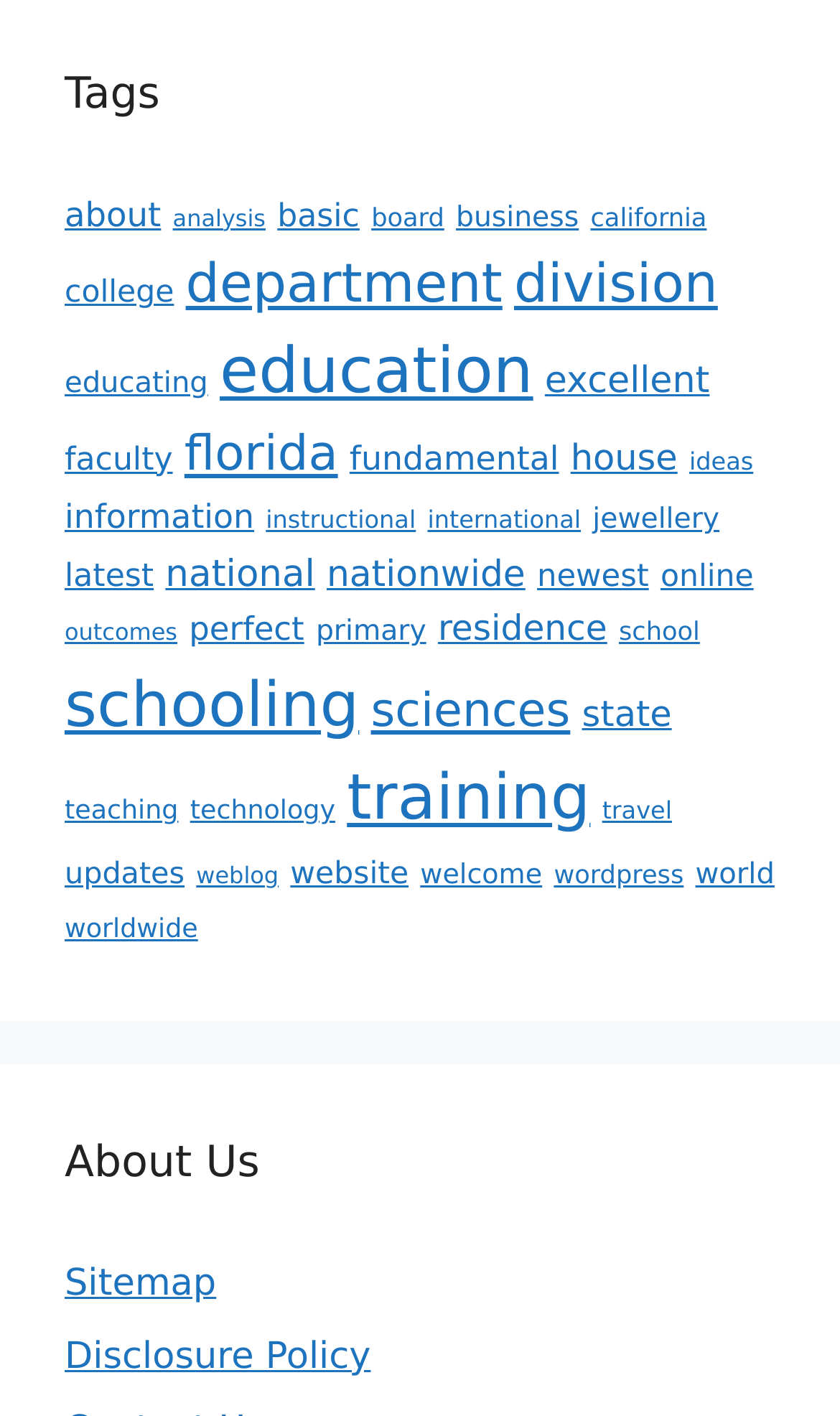Based on the image, provide a detailed and complete answer to the question: 
What is the purpose of the 'About Us' section?

The 'About Us' section is typically used to provide information about the website, its creators, and its purpose. In this case, the section is likely to provide information about the website's mission, goals, and background.